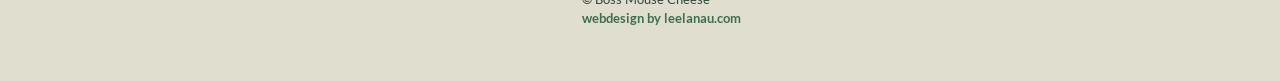Given the webpage screenshot and the description, determine the bounding box coordinates (top-left x, top-left y, bottom-right x, bottom-right y) that define the location of the UI element matching this description: Hinduparv.in

None